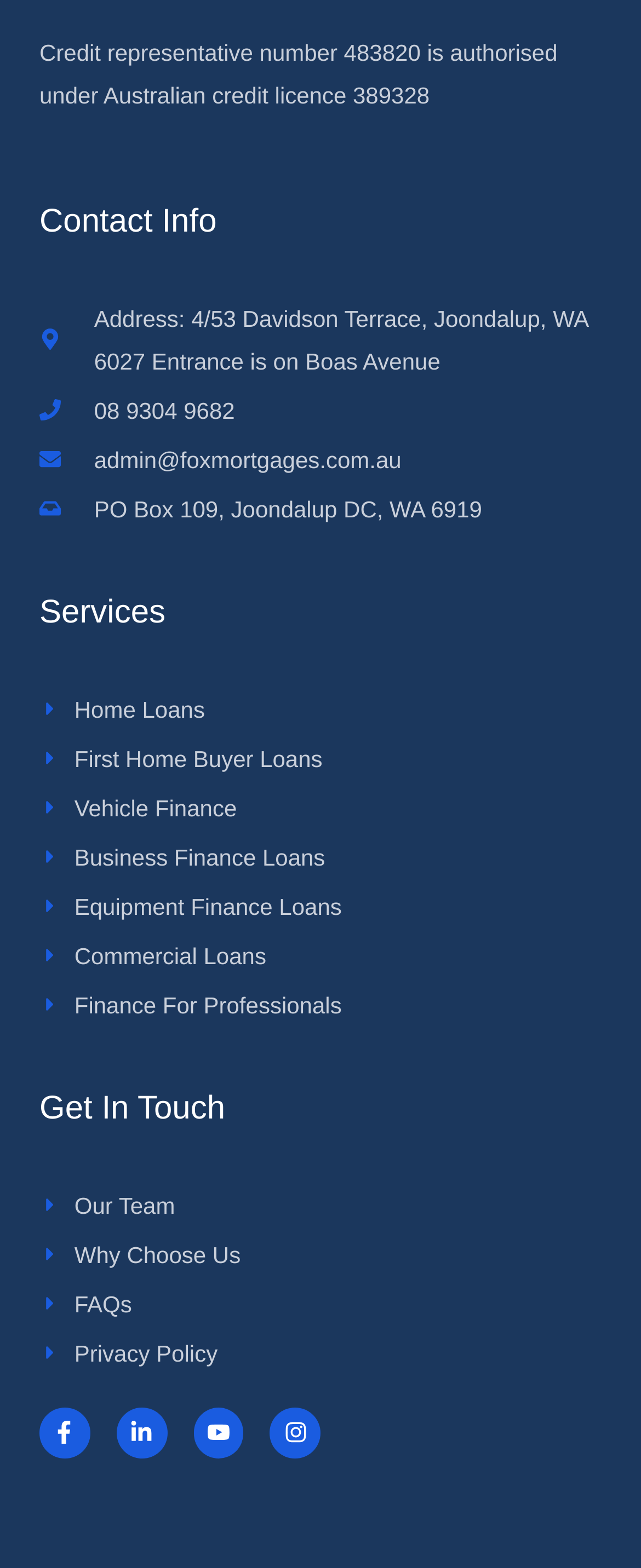How can I contact Fox Mortgages?
Based on the image, give a concise answer in the form of a single word or short phrase.

Phone or email